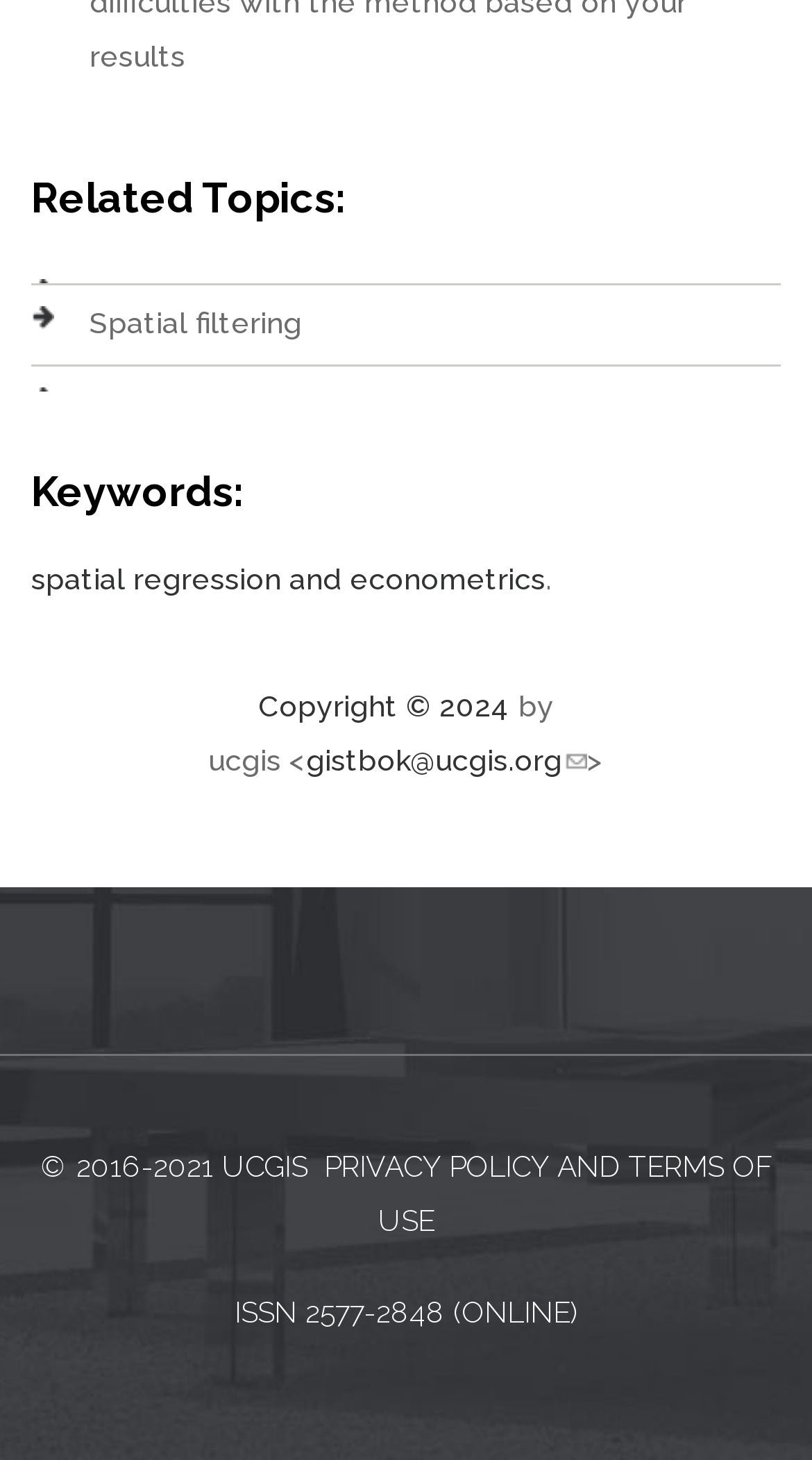Please provide the bounding box coordinates in the format (top-left x, top-left y, bottom-right x, bottom-right y). Remember, all values are floating point numbers between 0 and 1. What is the bounding box coordinate of the region described as: Navigation Menu

None